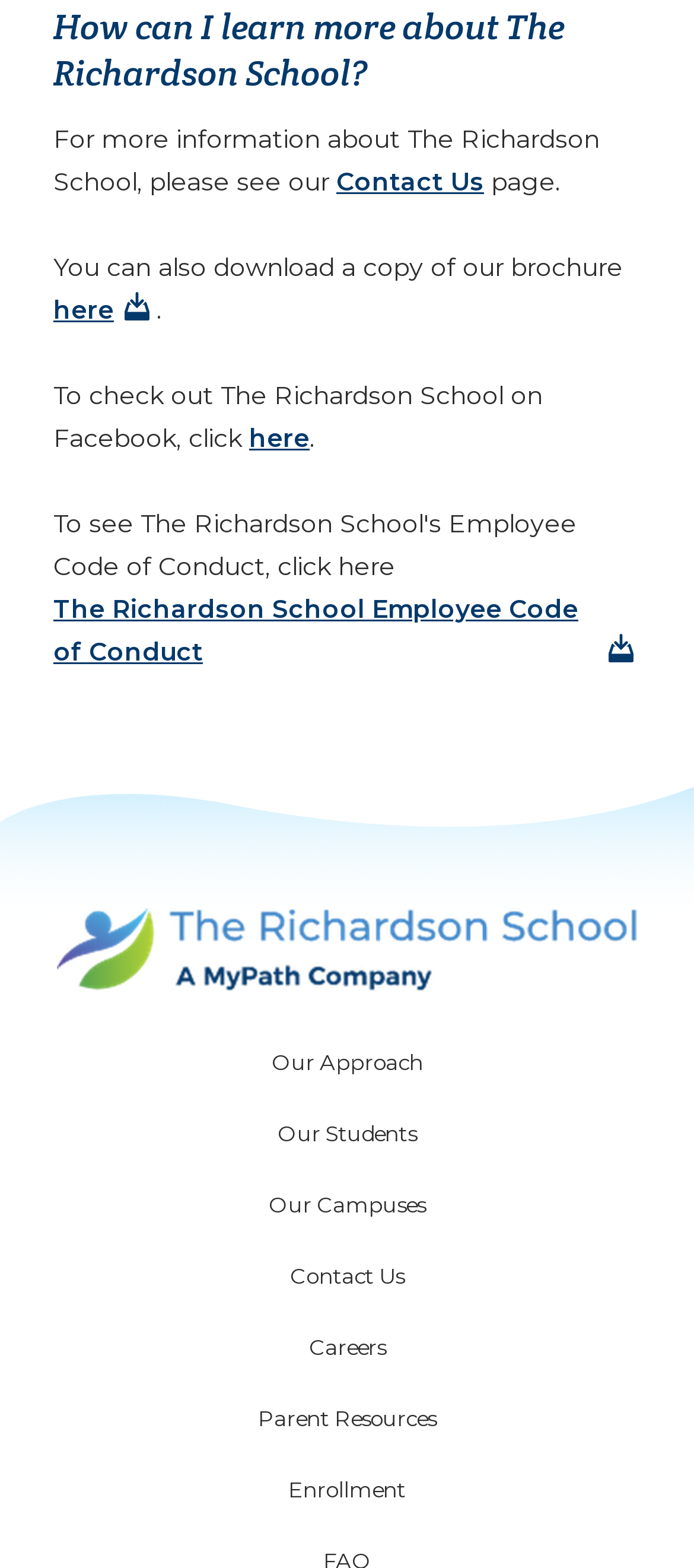Kindly determine the bounding box coordinates for the clickable area to achieve the given instruction: "Contact us".

[0.485, 0.105, 0.697, 0.126]